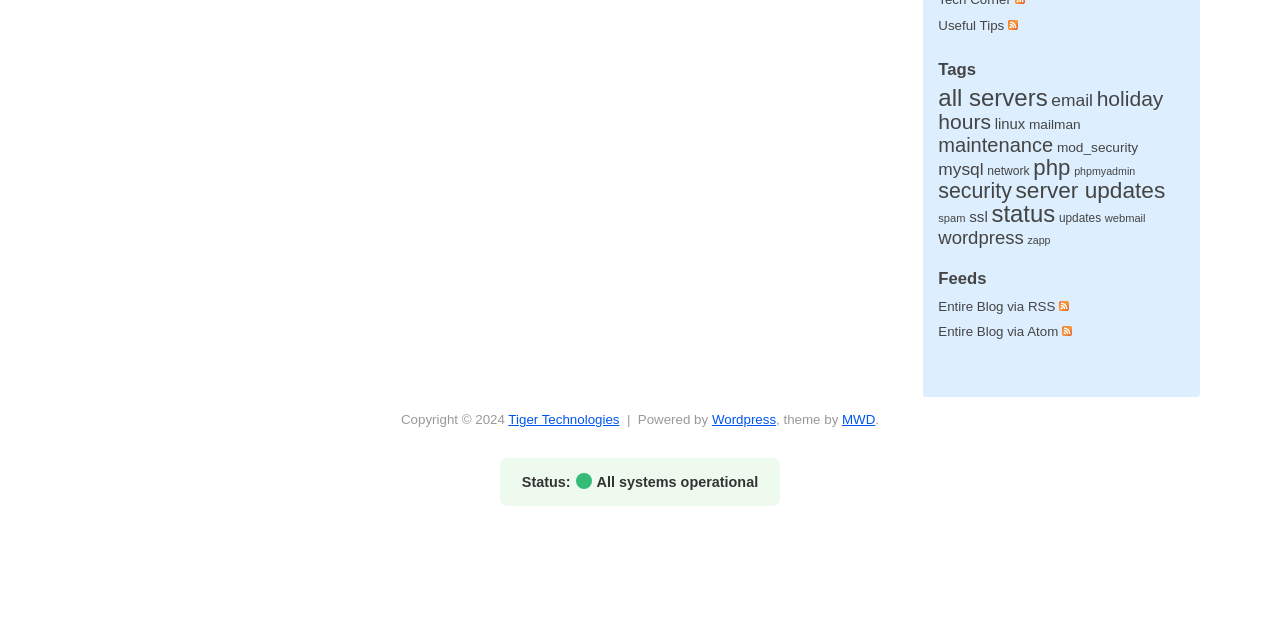From the webpage screenshot, predict the bounding box coordinates (top-left x, top-left y, bottom-right x, bottom-right y) for the UI element described here: Useful Tips

[0.733, 0.028, 0.785, 0.051]